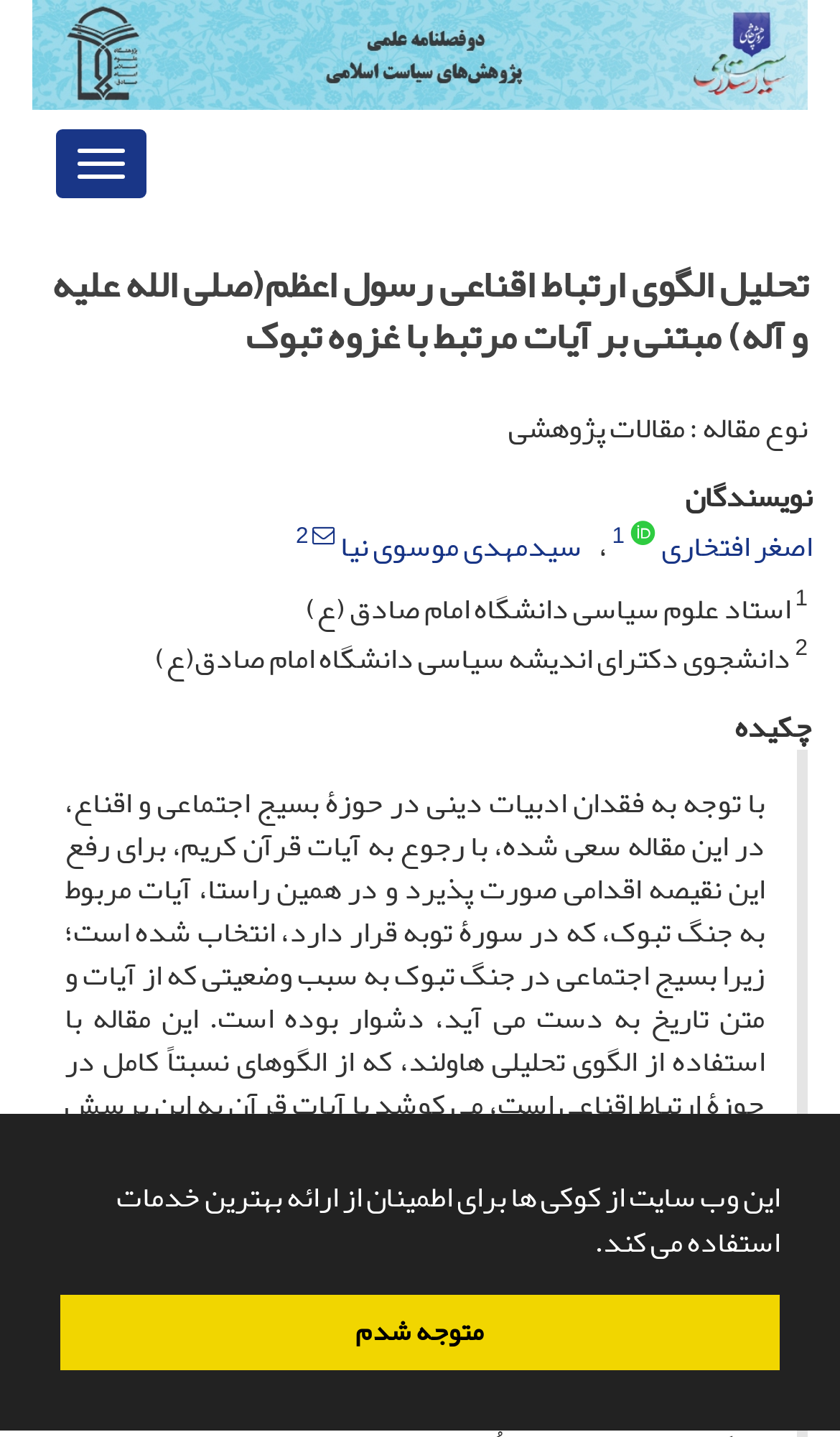Please provide a short answer using a single word or phrase for the question:
What type of article is this?

Research article